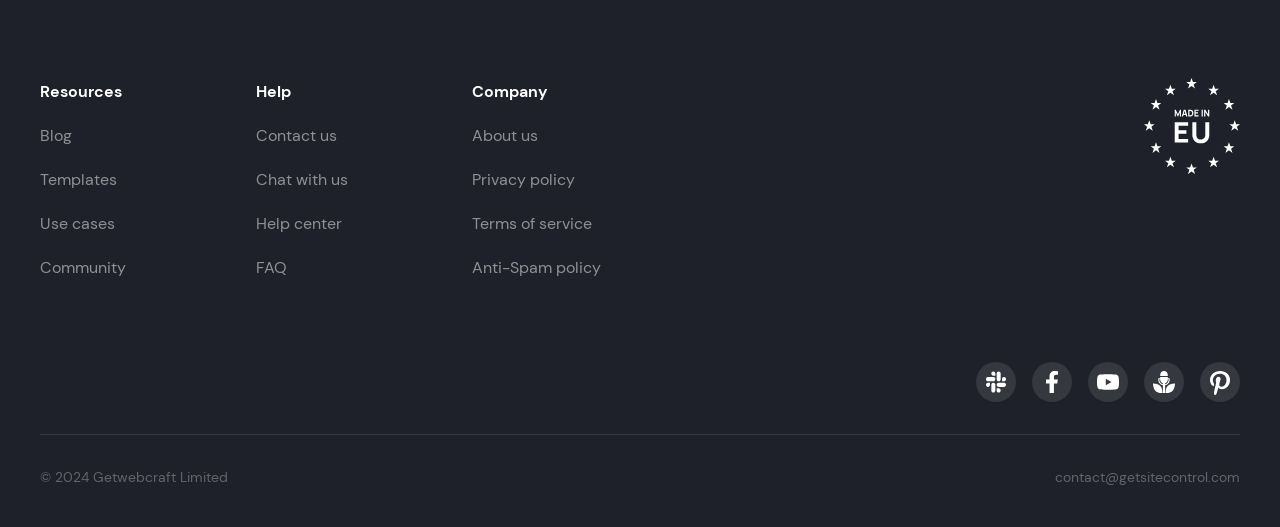Determine the bounding box of the UI component based on this description: "Anti-Spam policy". The bounding box coordinates should be four float values between 0 and 1, i.e., [left, top, right, bottom].

[0.369, 0.483, 0.512, 0.536]